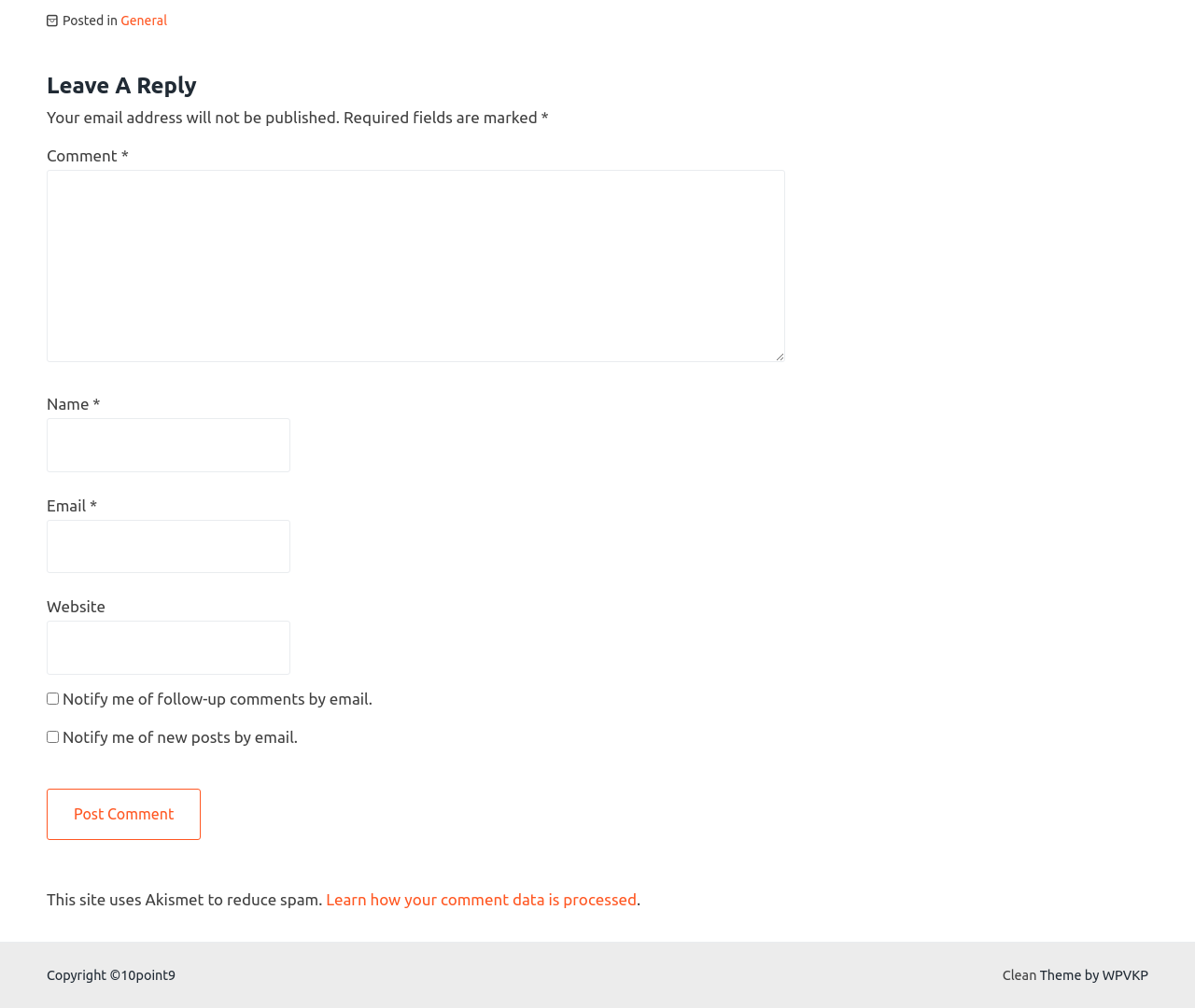Locate the bounding box coordinates of the area that needs to be clicked to fulfill the following instruction: "Type your name". The coordinates should be in the format of four float numbers between 0 and 1, namely [left, top, right, bottom].

[0.039, 0.415, 0.243, 0.468]